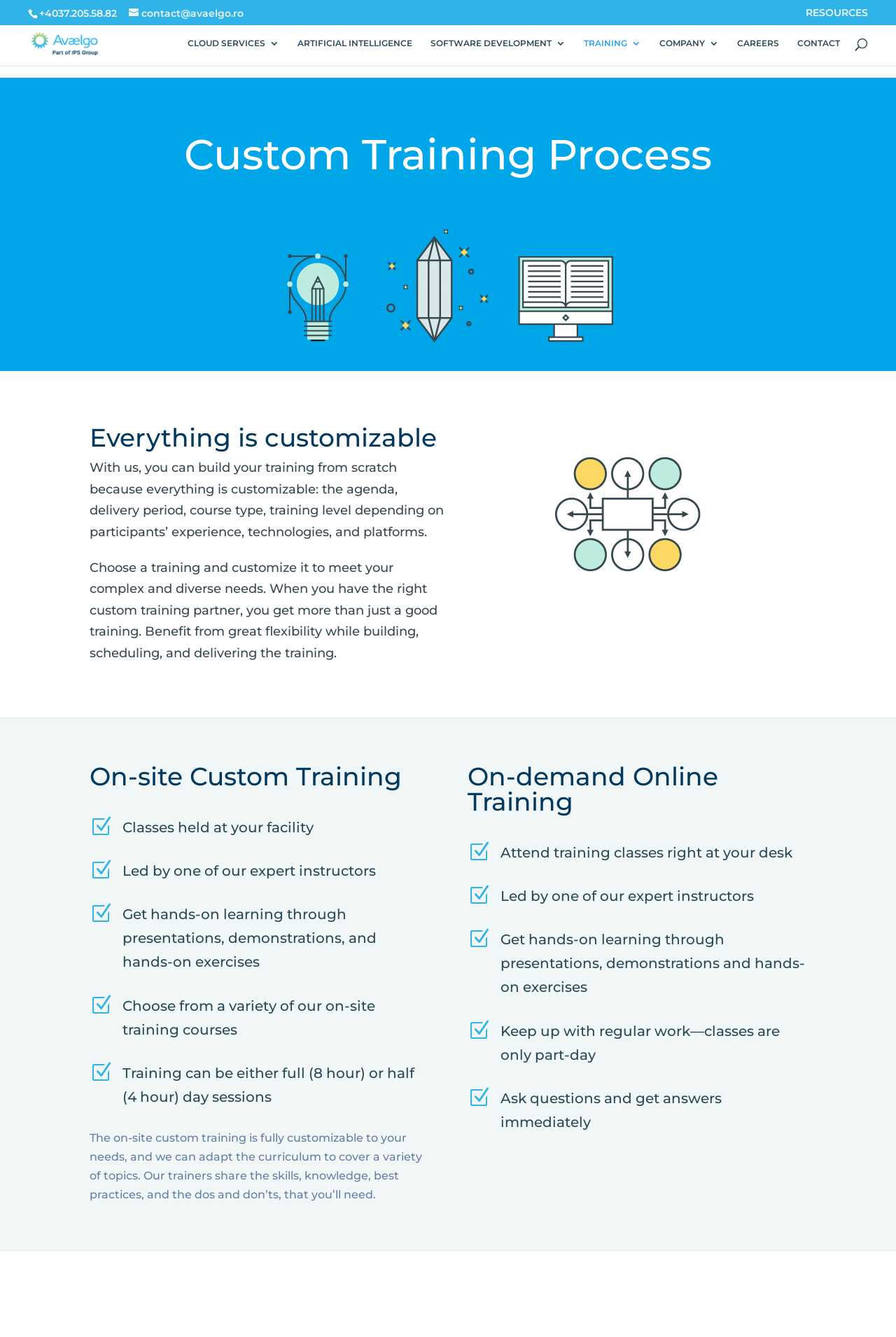Identify the webpage's primary heading and generate its text.

Custom Training Process